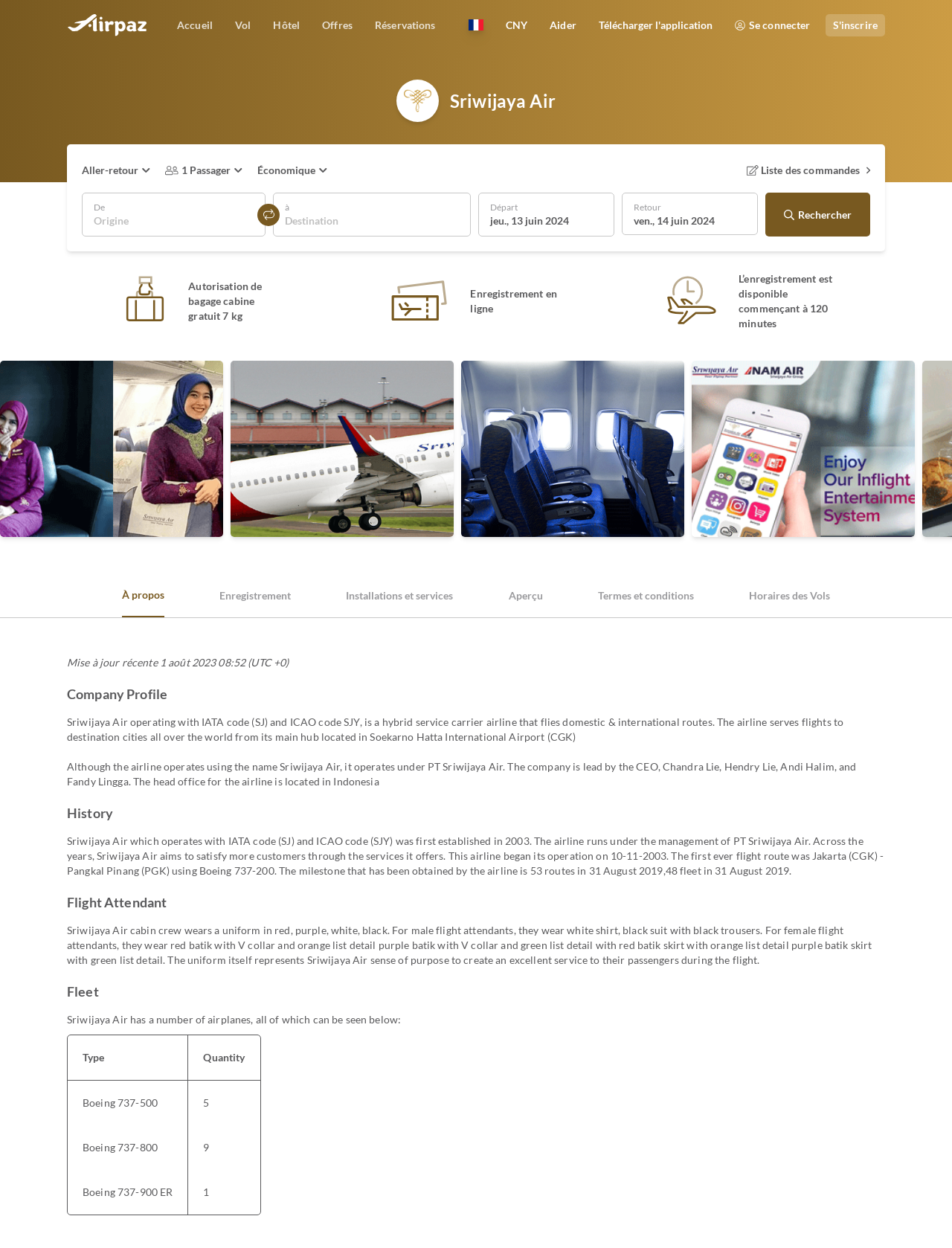Please find the bounding box coordinates of the section that needs to be clicked to achieve this instruction: "Choose departure date".

[0.502, 0.154, 0.645, 0.19]